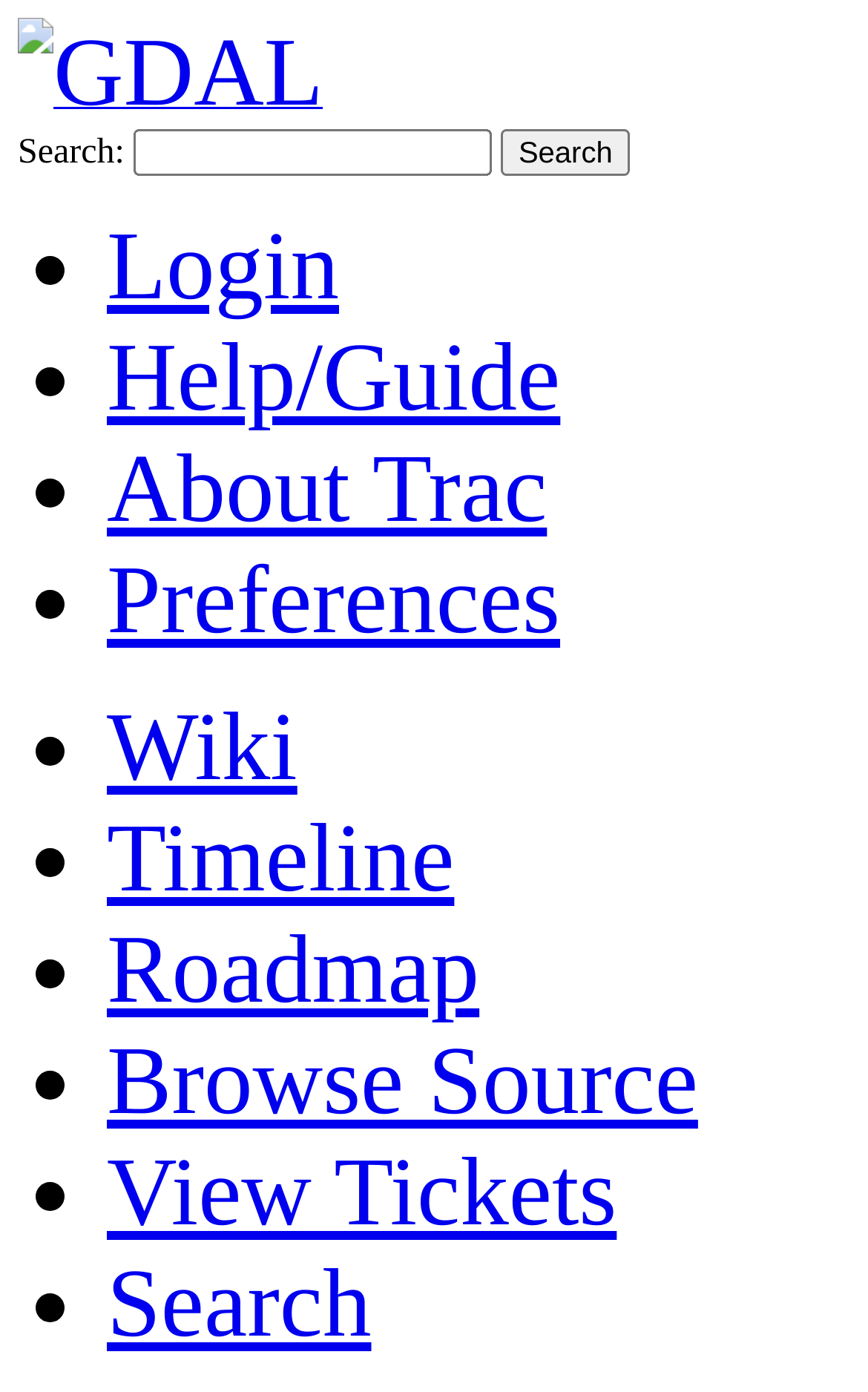Please provide the bounding box coordinates for the element that needs to be clicked to perform the instruction: "Browse Source". The coordinates must consist of four float numbers between 0 and 1, formatted as [left, top, right, bottom].

[0.123, 0.739, 0.804, 0.816]